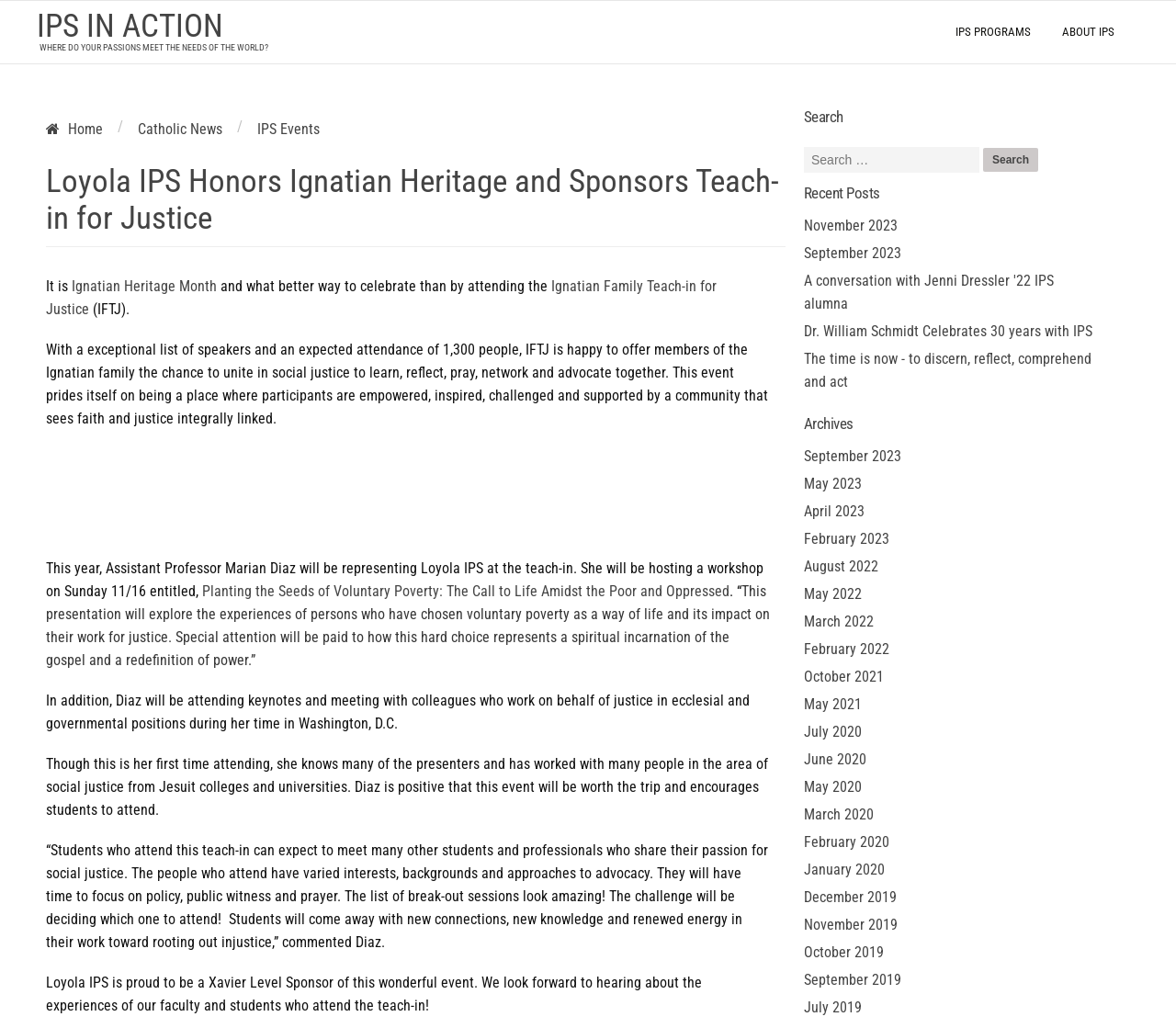Provide a short answer using a single word or phrase for the following question: 
What is the name of the event sponsored by Loyola IPS?

Ignatian Family Teach-in for Justice